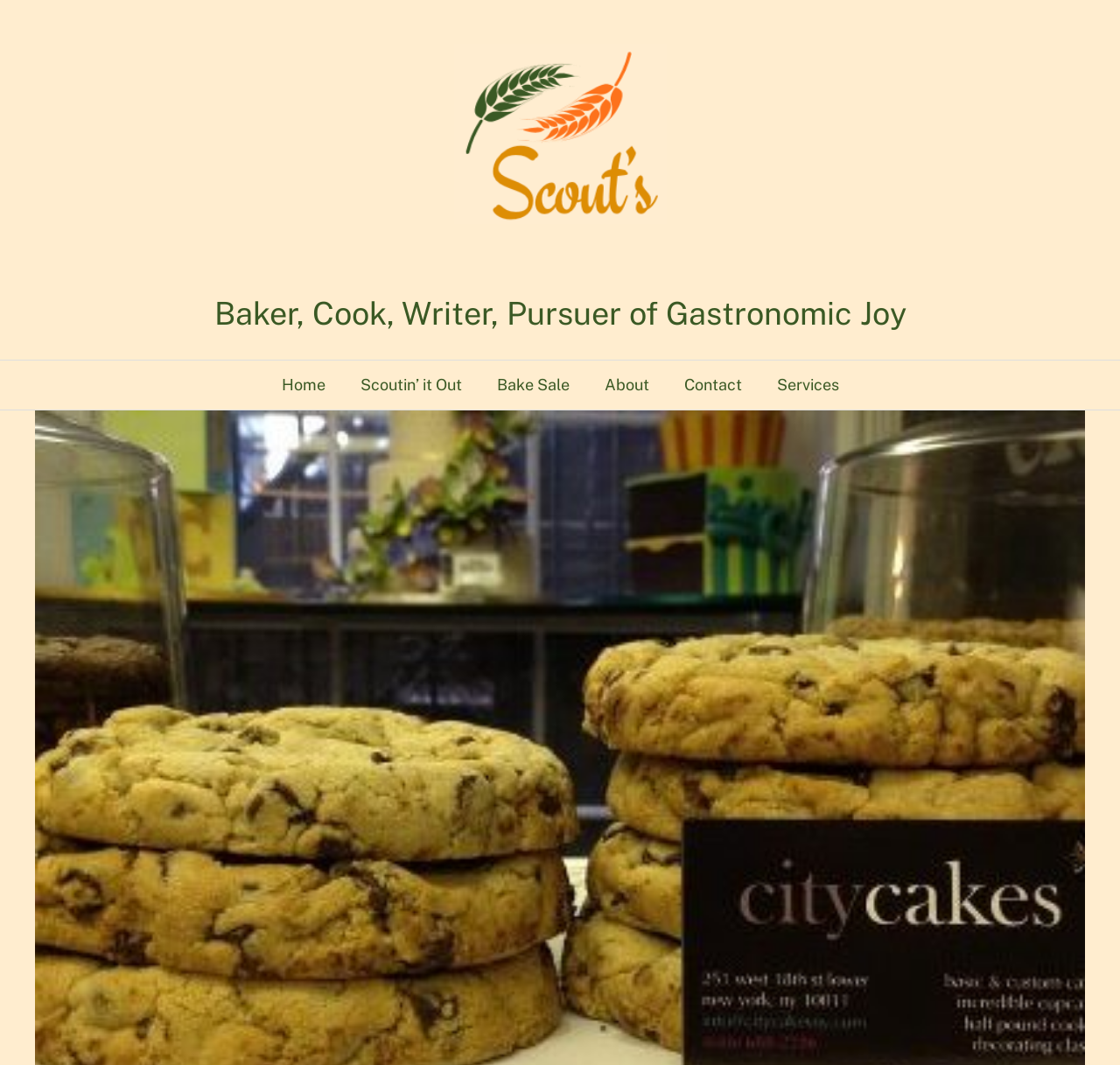Identify the bounding box for the UI element described as: "Home". The coordinates should be four float numbers between 0 and 1, i.e., [left, top, right, bottom].

[0.251, 0.355, 0.29, 0.368]